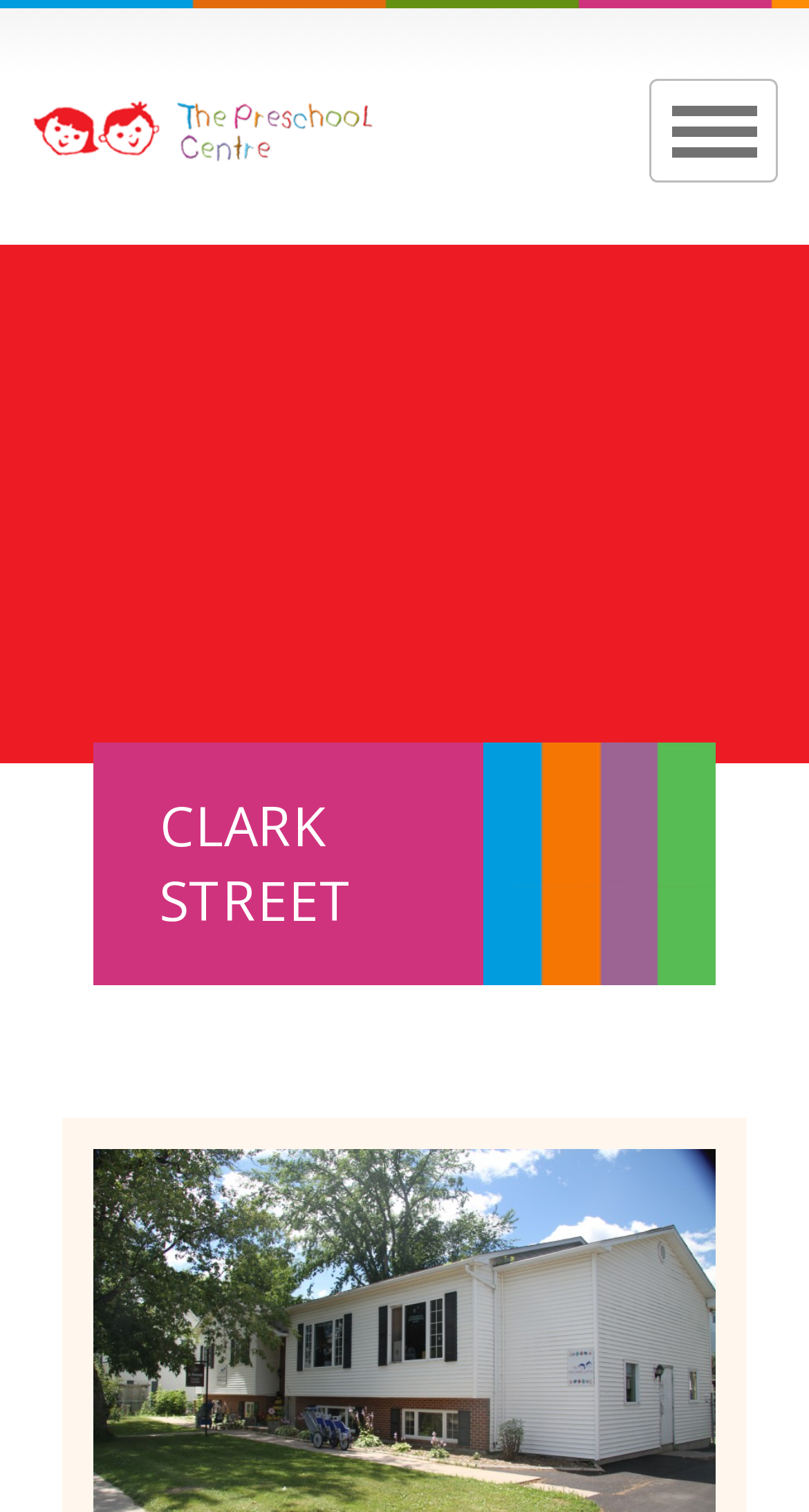Give a one-word or one-phrase response to the question: 
How many menu items are there in the navigation bar?

6